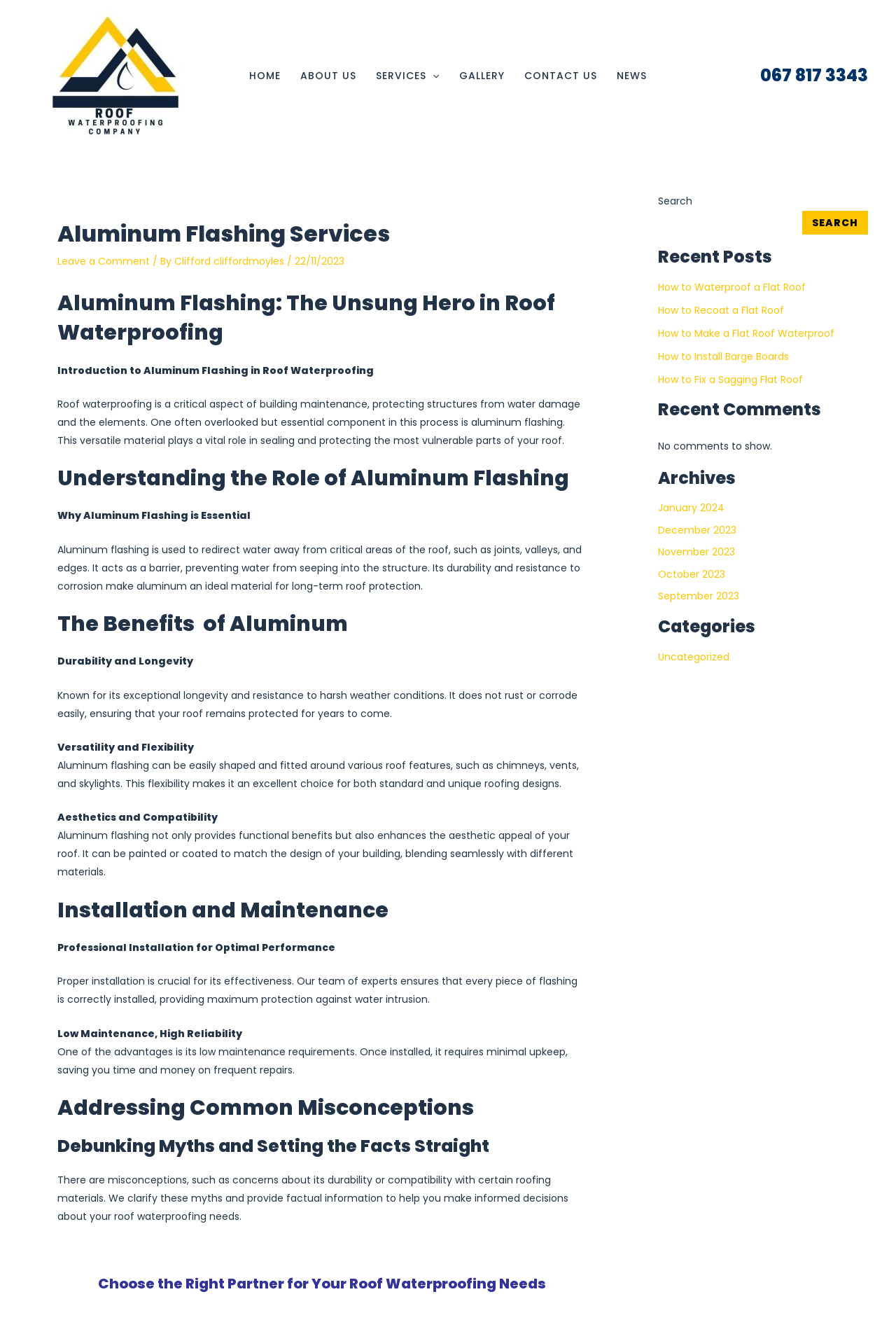Locate the bounding box coordinates of the element I should click to achieve the following instruction: "Call the phone number".

[0.848, 0.052, 0.969, 0.063]